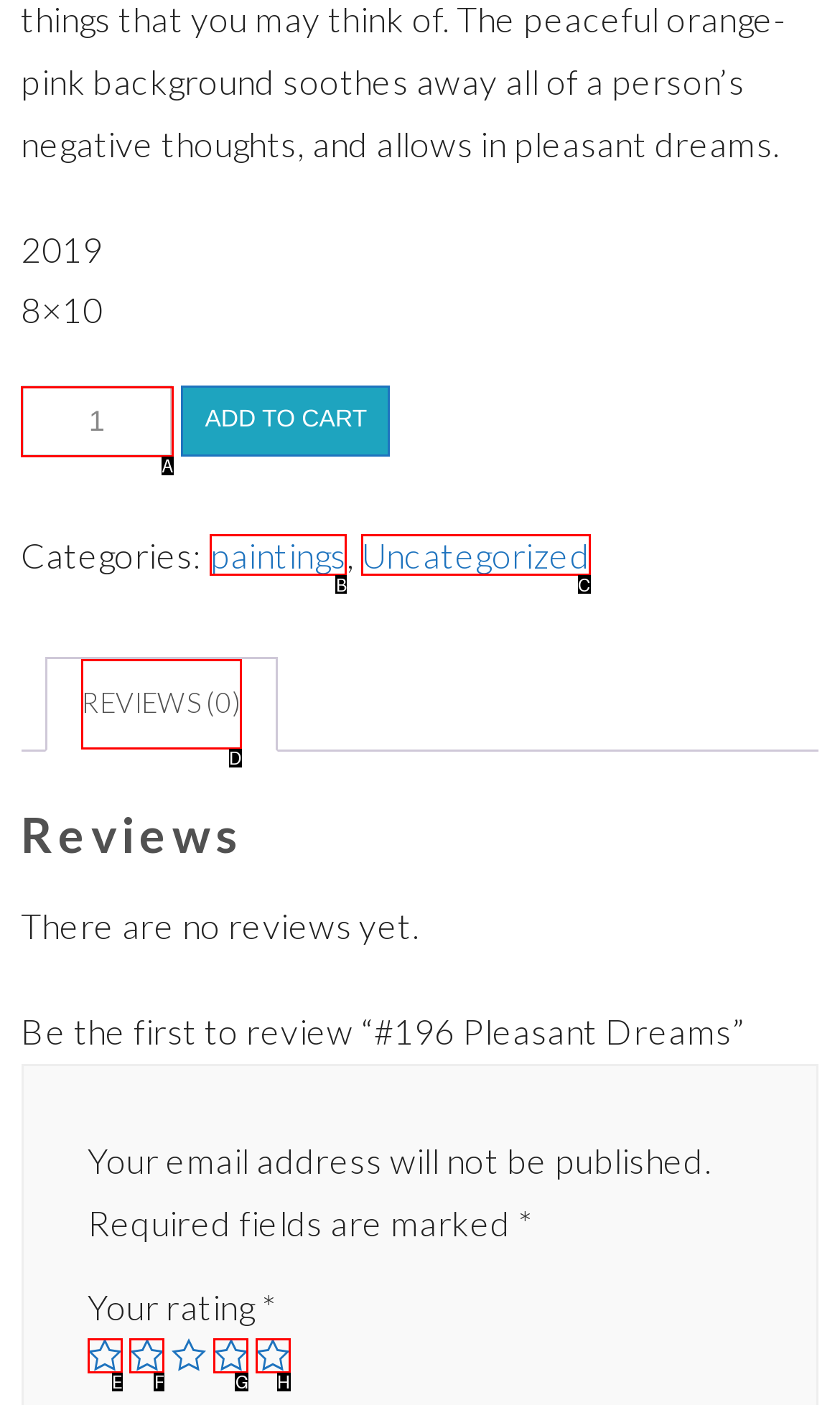Figure out which option to click to perform the following task: select product quantity
Provide the letter of the correct option in your response.

A